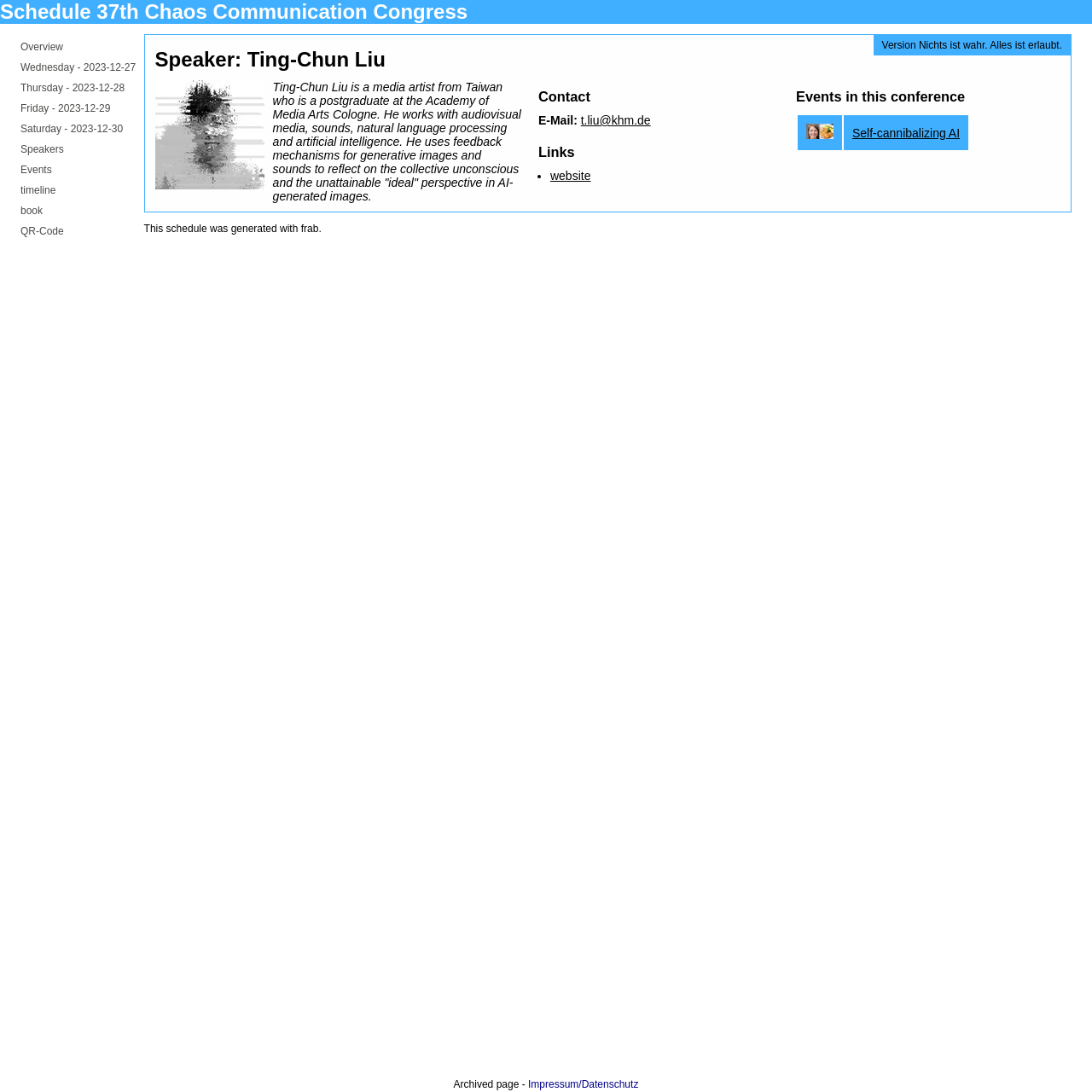What is the topic of the event 'Self-cannibalizing AI'?
Based on the image, answer the question in a detailed manner.

I found the event 'Self-cannibalizing AI' by looking at the table element which is located at the bottom right of the webpage. The event is listed in a gridcell element with a link to 'Self-cannibalizing AI'. The bounding box coordinates of this element are [0.773, 0.105, 0.887, 0.138]. The topic of the event is likely related to Artificial Intelligence, hence the answer is 'AI'.